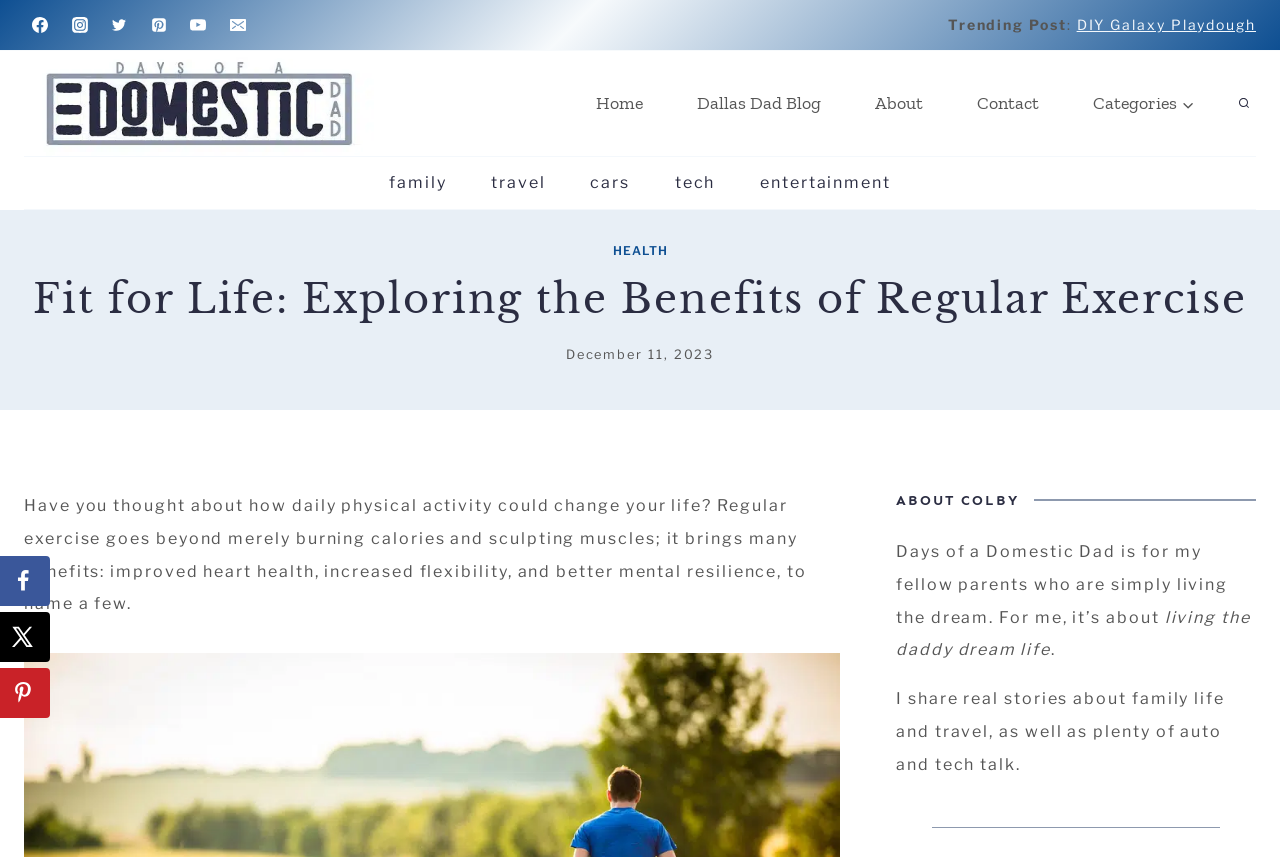Pinpoint the bounding box coordinates of the element to be clicked to execute the instruction: "Explore Categories".

[0.833, 0.078, 0.955, 0.163]